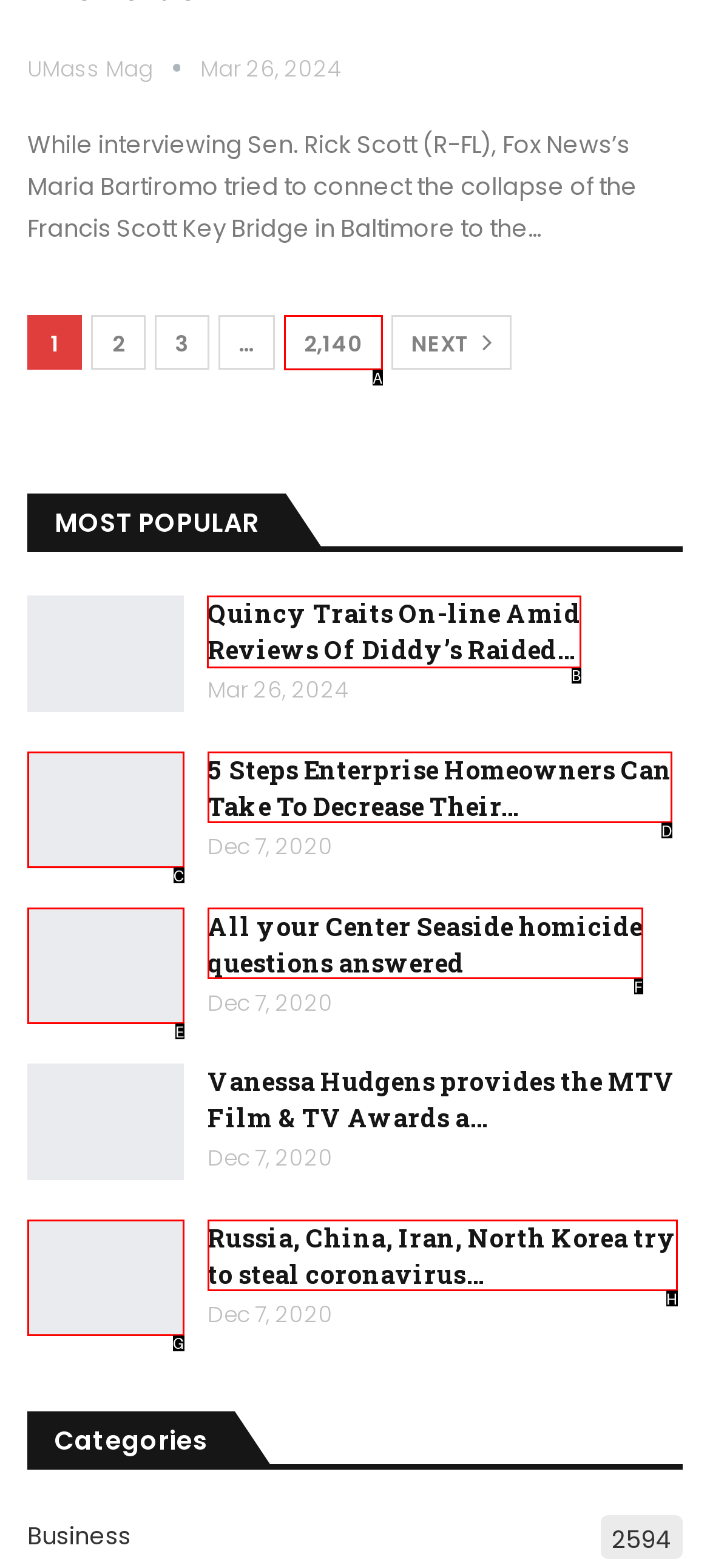Identify the correct option to click in order to complete this task: Check out Oracle & Tarot Decks
Answer with the letter of the chosen option directly.

None